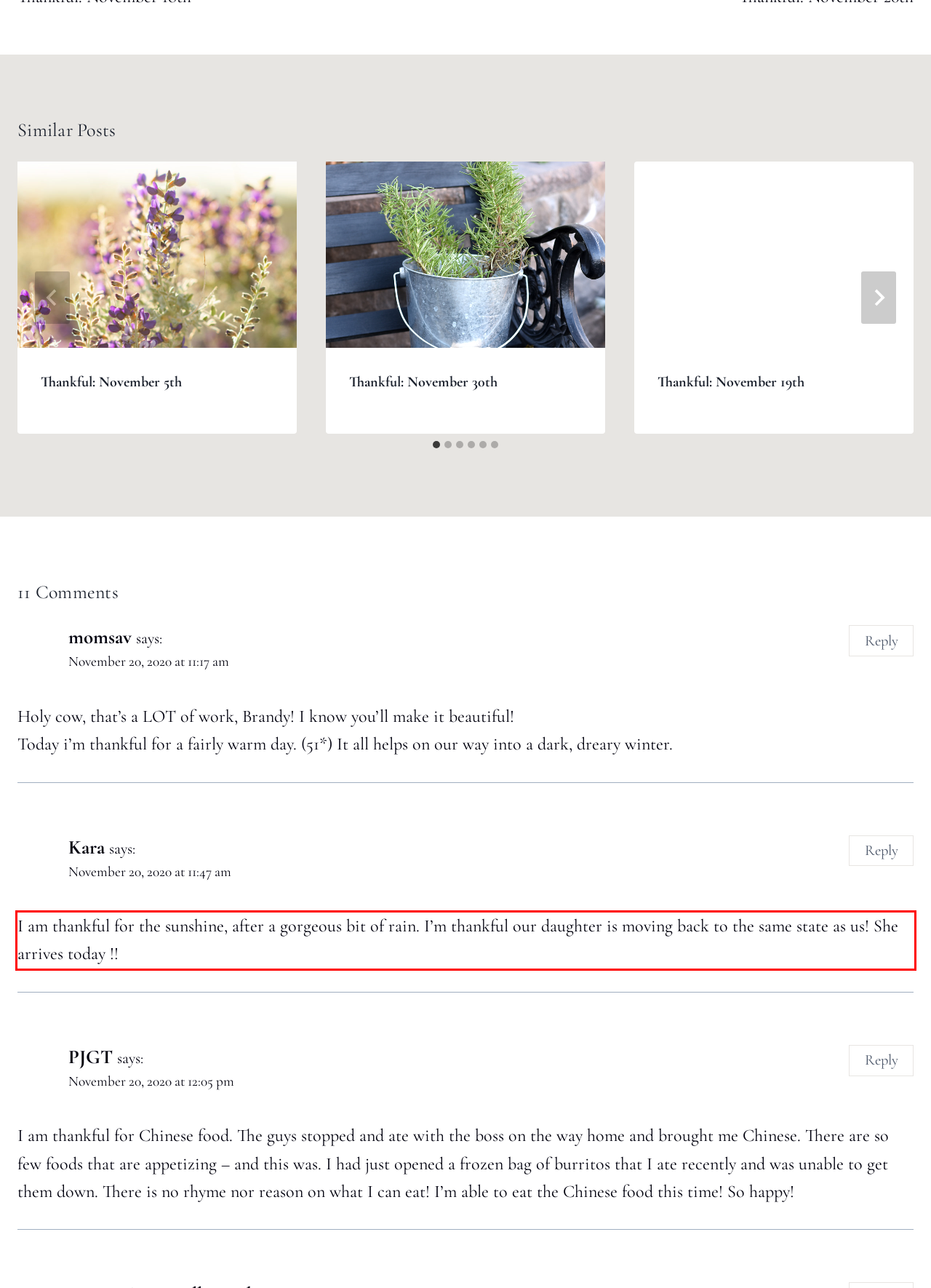Observe the screenshot of the webpage, locate the red bounding box, and extract the text content within it.

I am thankful for the sunshine, after a gorgeous bit of rain. I’m thankful our daughter is moving back to the same state as us! She arrives today !!